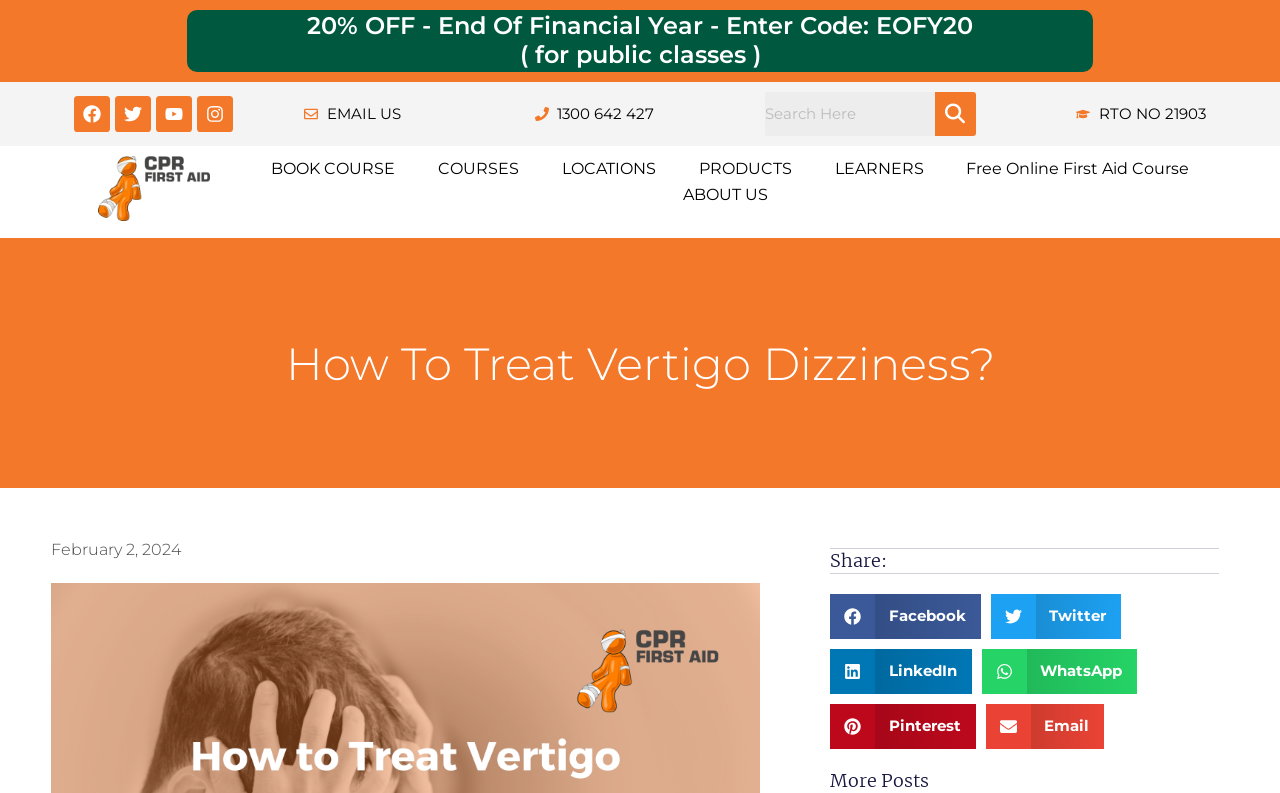Please identify and generate the text content of the webpage's main heading.

How To Treat Vertigo Dizziness?